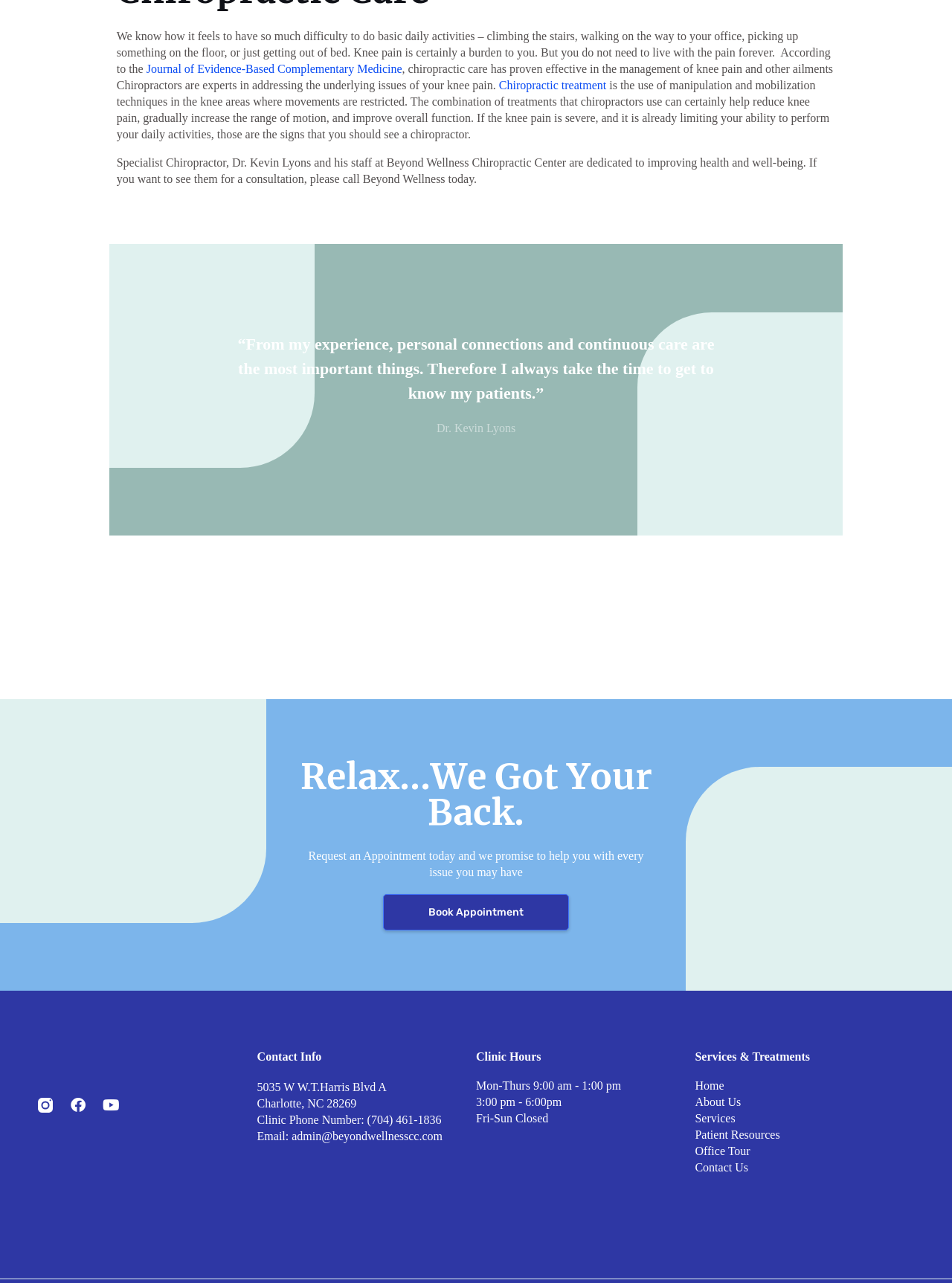What is the main concern of the webpage?
Answer the question with a detailed explanation, including all necessary information.

The webpage is primarily focused on addressing knee pain and its management through chiropractic care, as evident from the introductory paragraph and the mention of Dr. Kevin Lyons and his staff at Beyond Wellness Chiropractic Center.